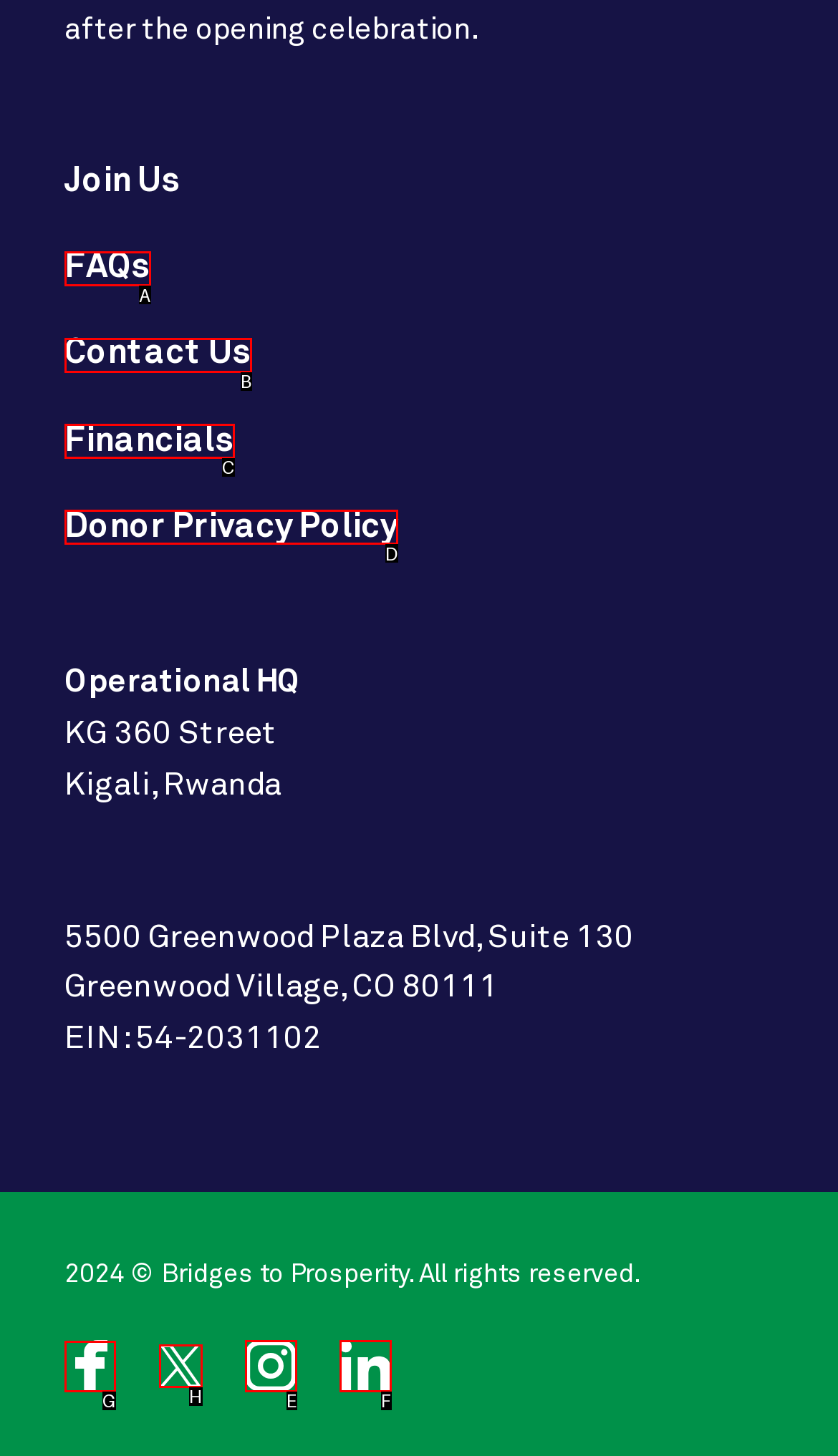Select the letter of the UI element you need to click to complete this task: Follow on Facebook.

G